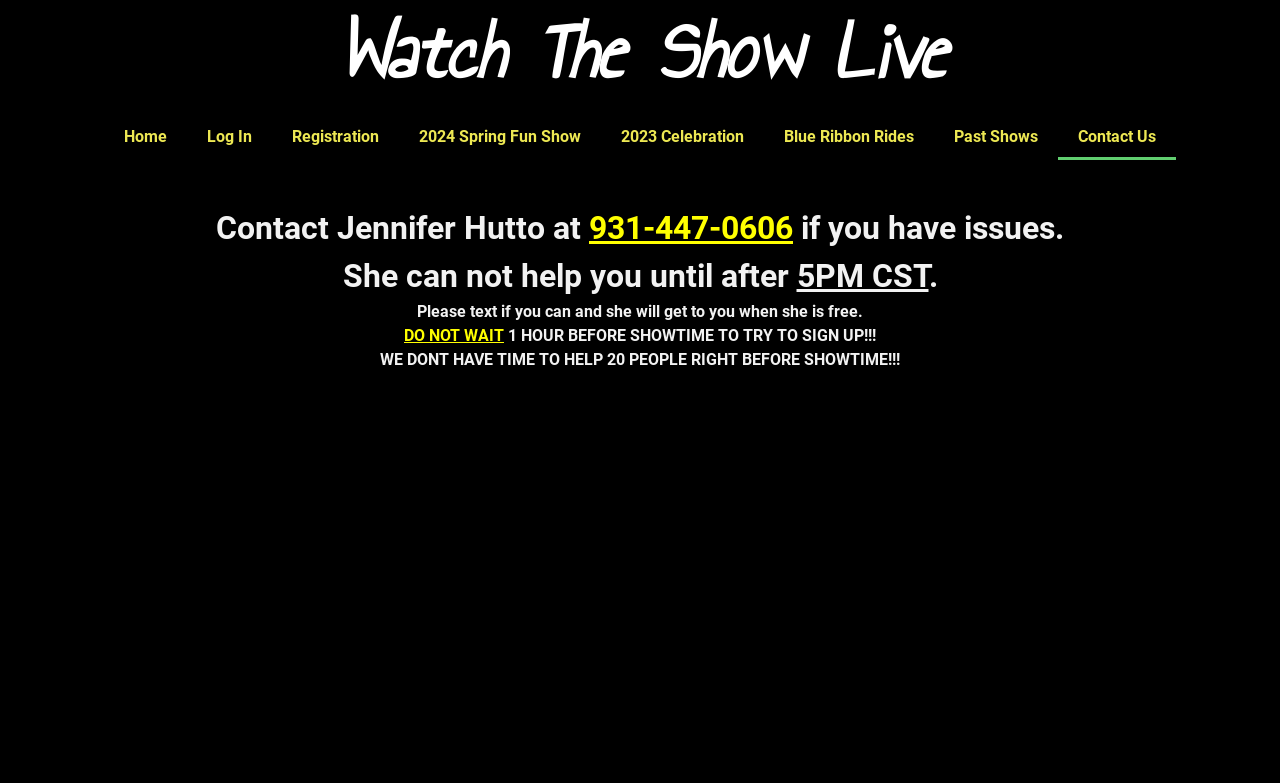Please provide the bounding box coordinate of the region that matches the element description: 2024 Spring Fun Show. Coordinates should be in the format (top-left x, top-left y, bottom-right x, bottom-right y) and all values should be between 0 and 1.

[0.312, 0.146, 0.47, 0.204]